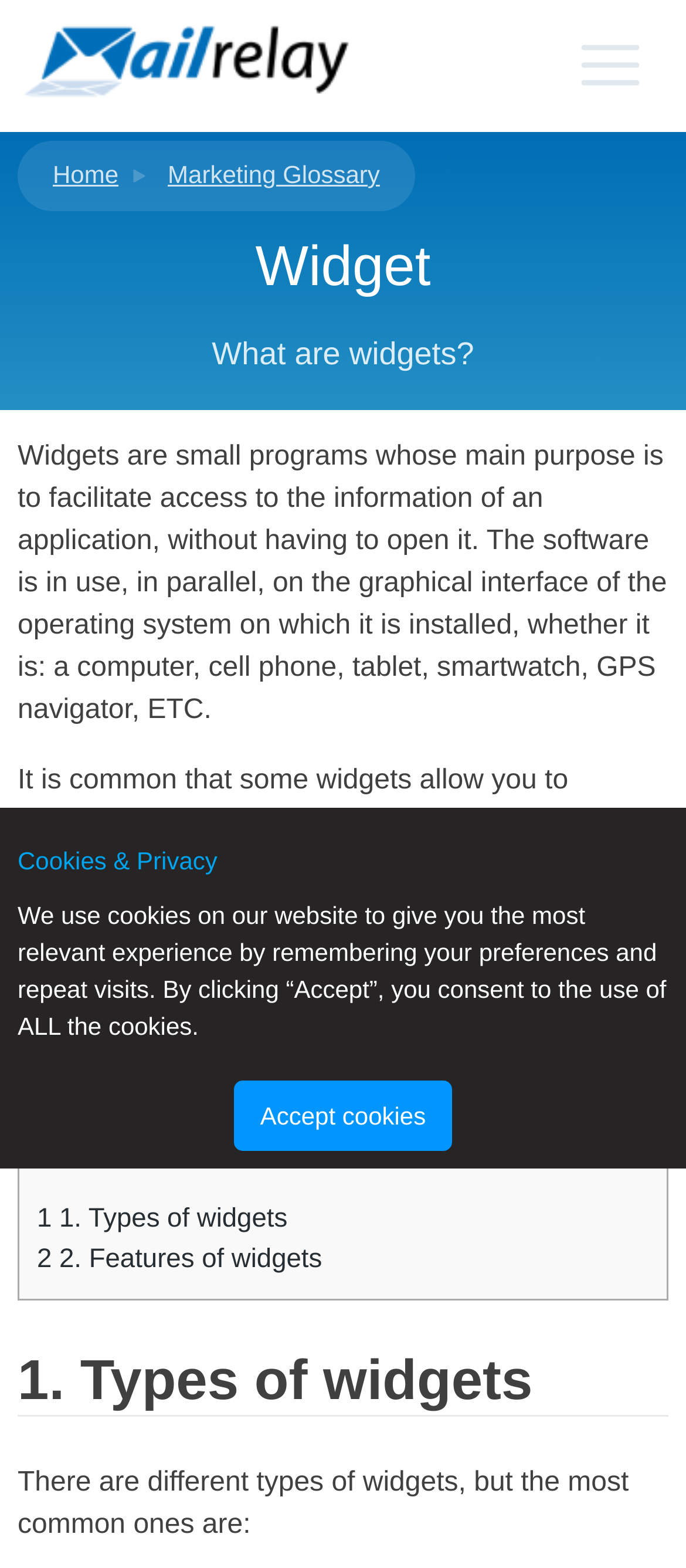What type of data do some widgets display?
Using the image as a reference, give a one-word or short phrase answer.

real-time data